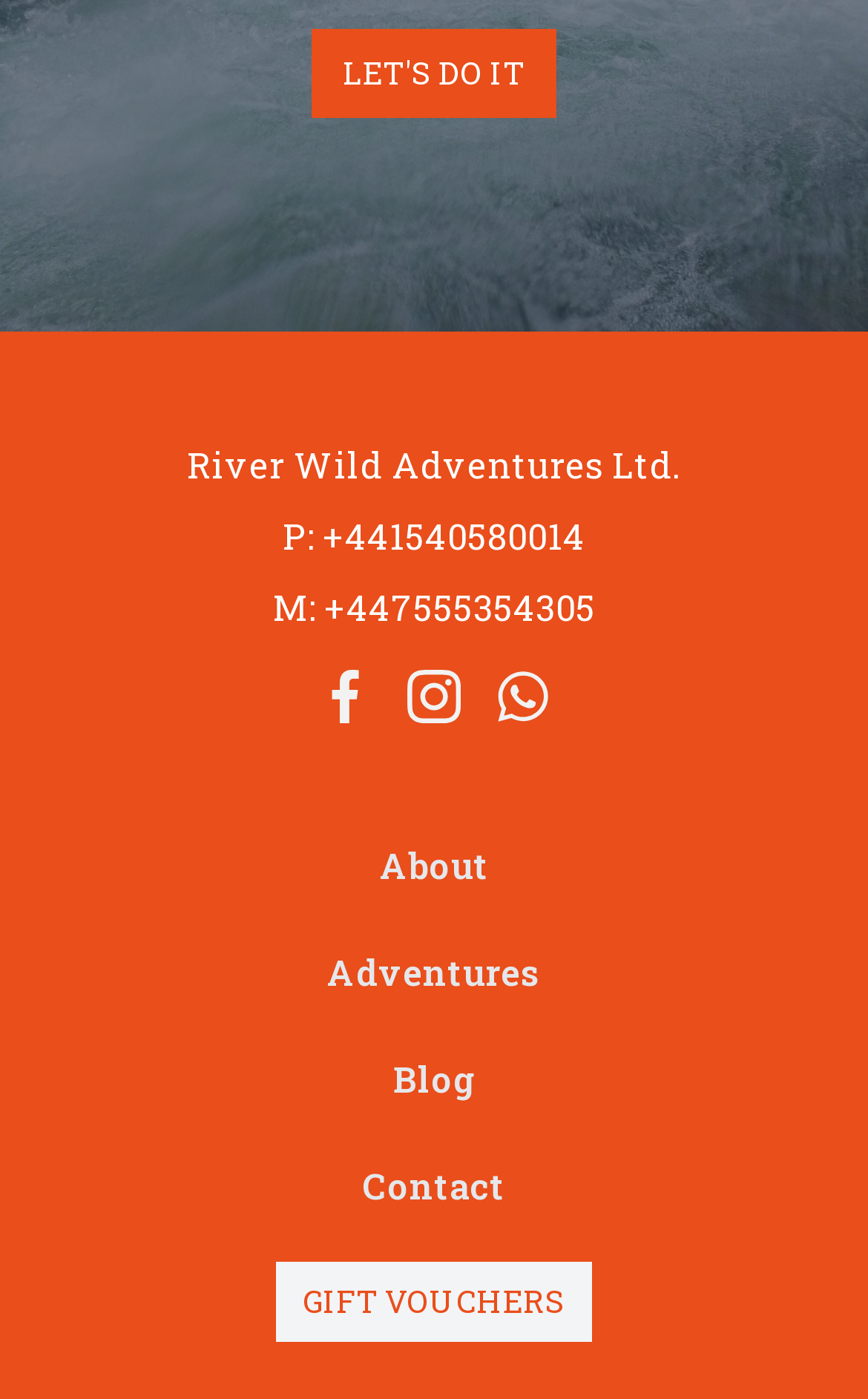Please identify the bounding box coordinates of the element I need to click to follow this instruction: "Visit Facebook page".

[0.367, 0.479, 0.428, 0.517]